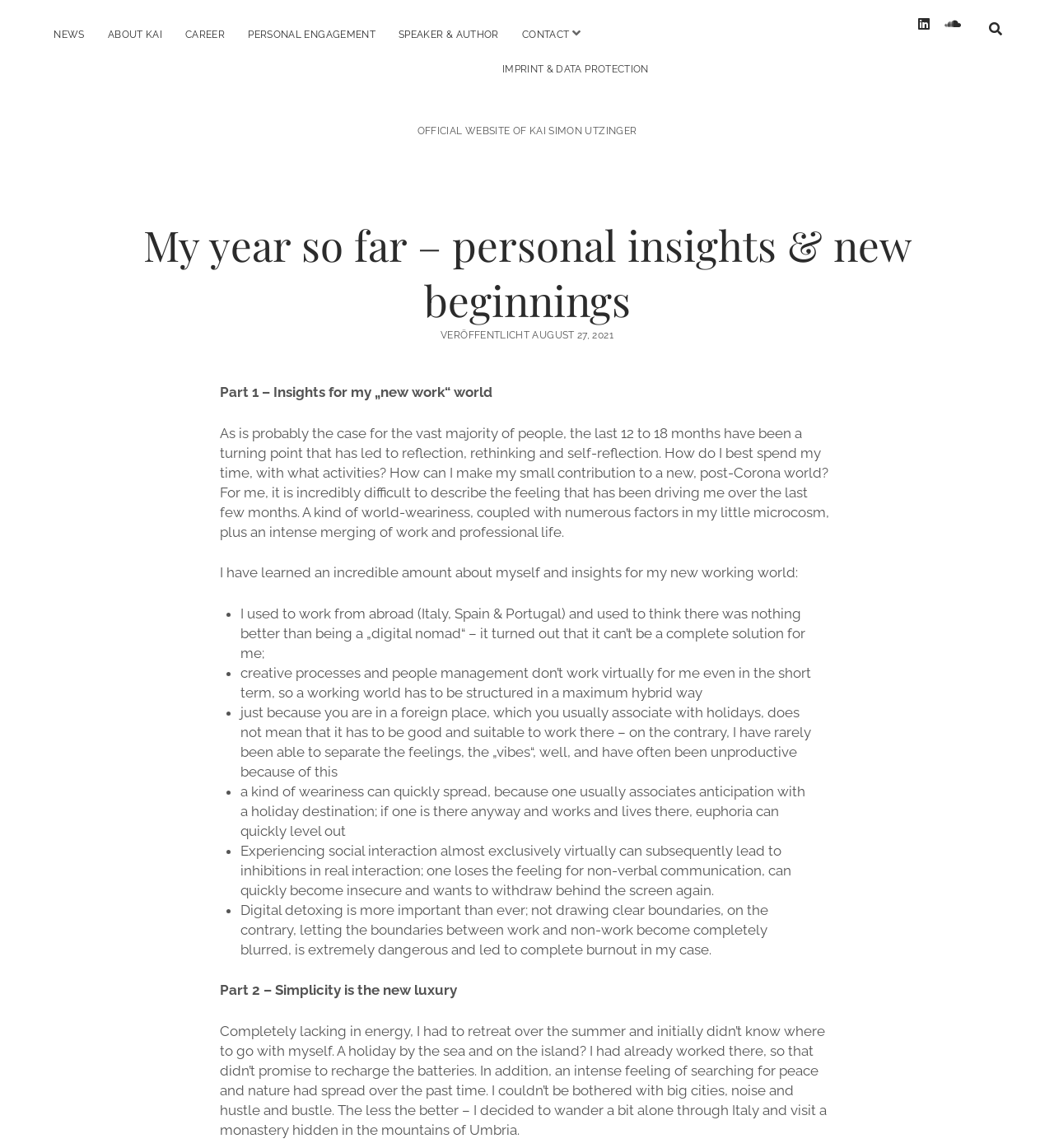Determine the bounding box coordinates for the area you should click to complete the following instruction: "Read the article about personal insights and new beginnings".

[0.125, 0.176, 0.875, 0.273]